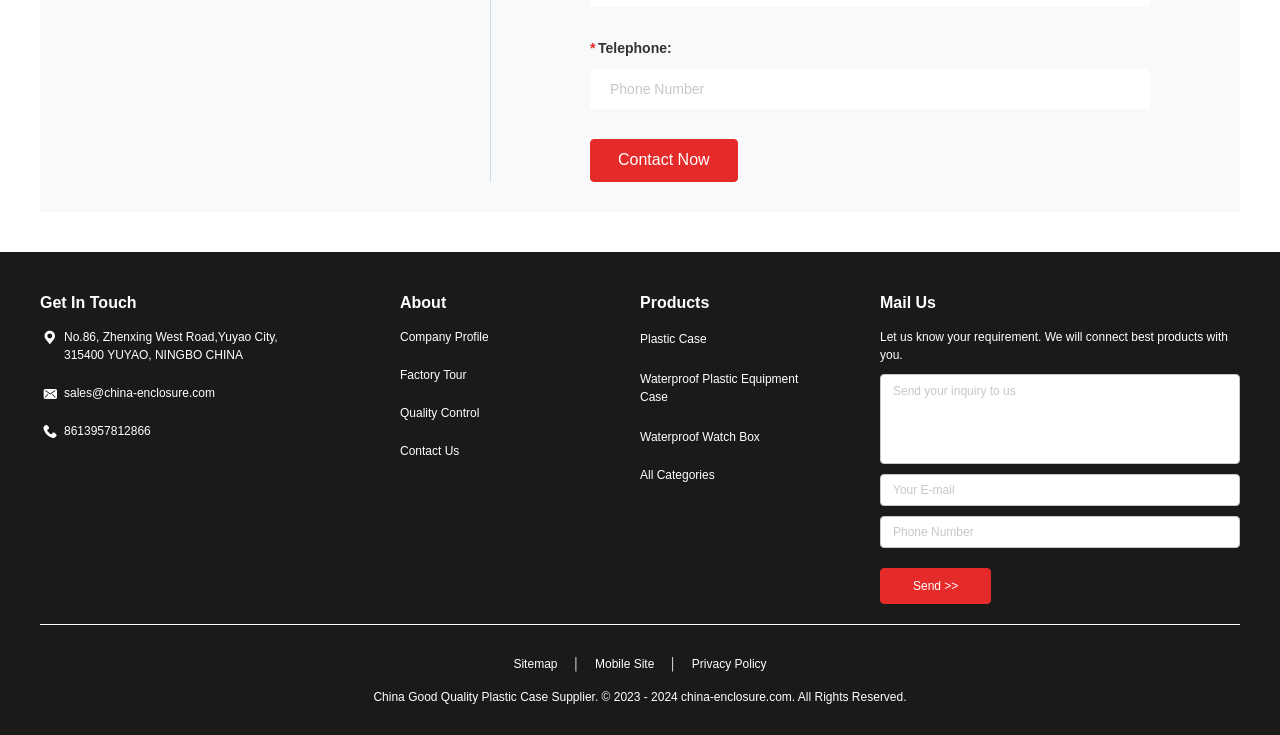Reply to the question with a single word or phrase:
What is the phone number to contact?

8613957812866